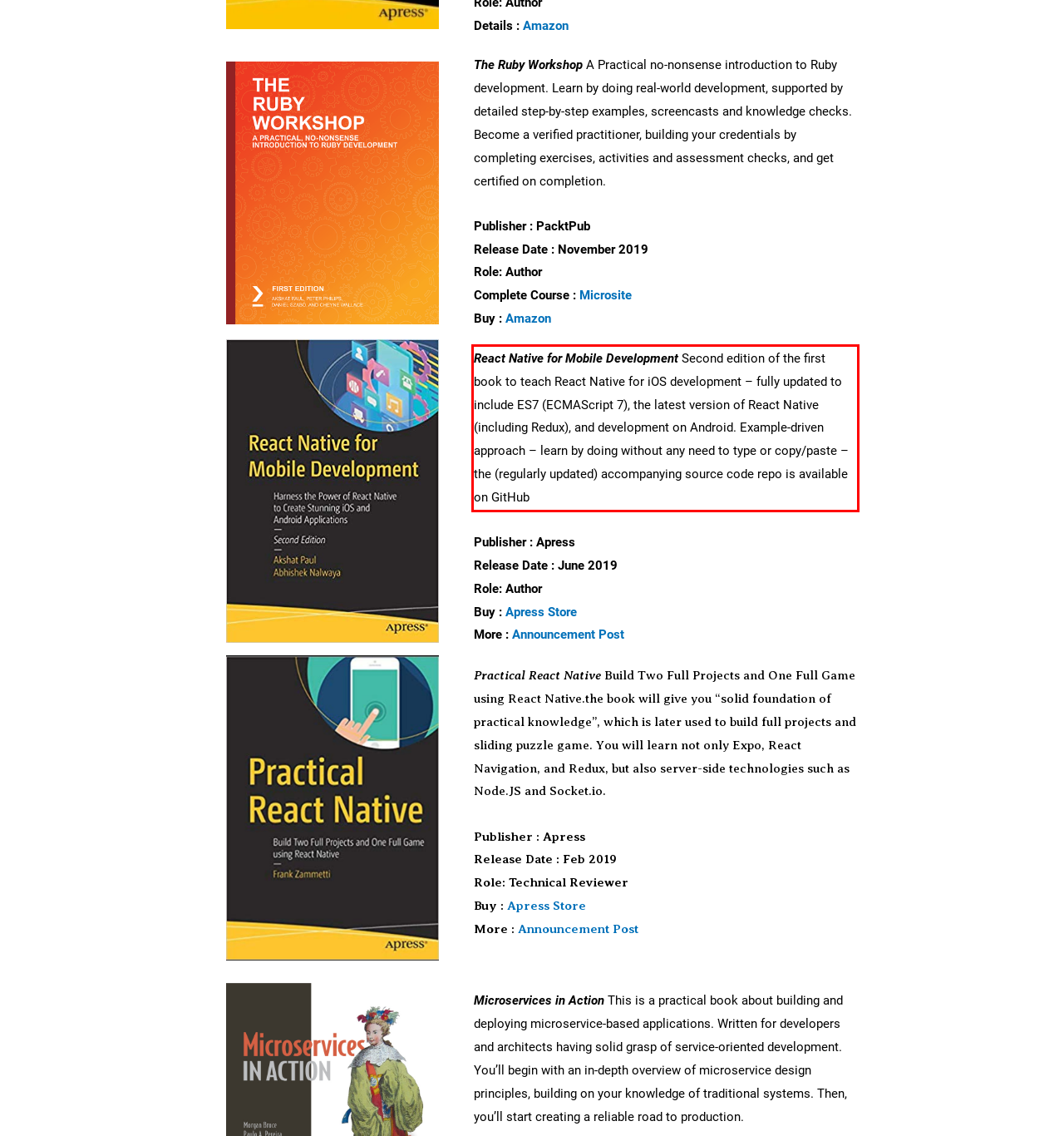Please perform OCR on the text within the red rectangle in the webpage screenshot and return the text content.

React Native for Mobile Development Second edition of the first book to teach React Native for iOS development – fully updated to include ES7 (ECMAScript 7), the latest version of React Native (including Redux), and development on Android. Example-driven approach – learn by doing without any need to type or copy/paste – the (regularly updated) accompanying source code repo is available on GitHub